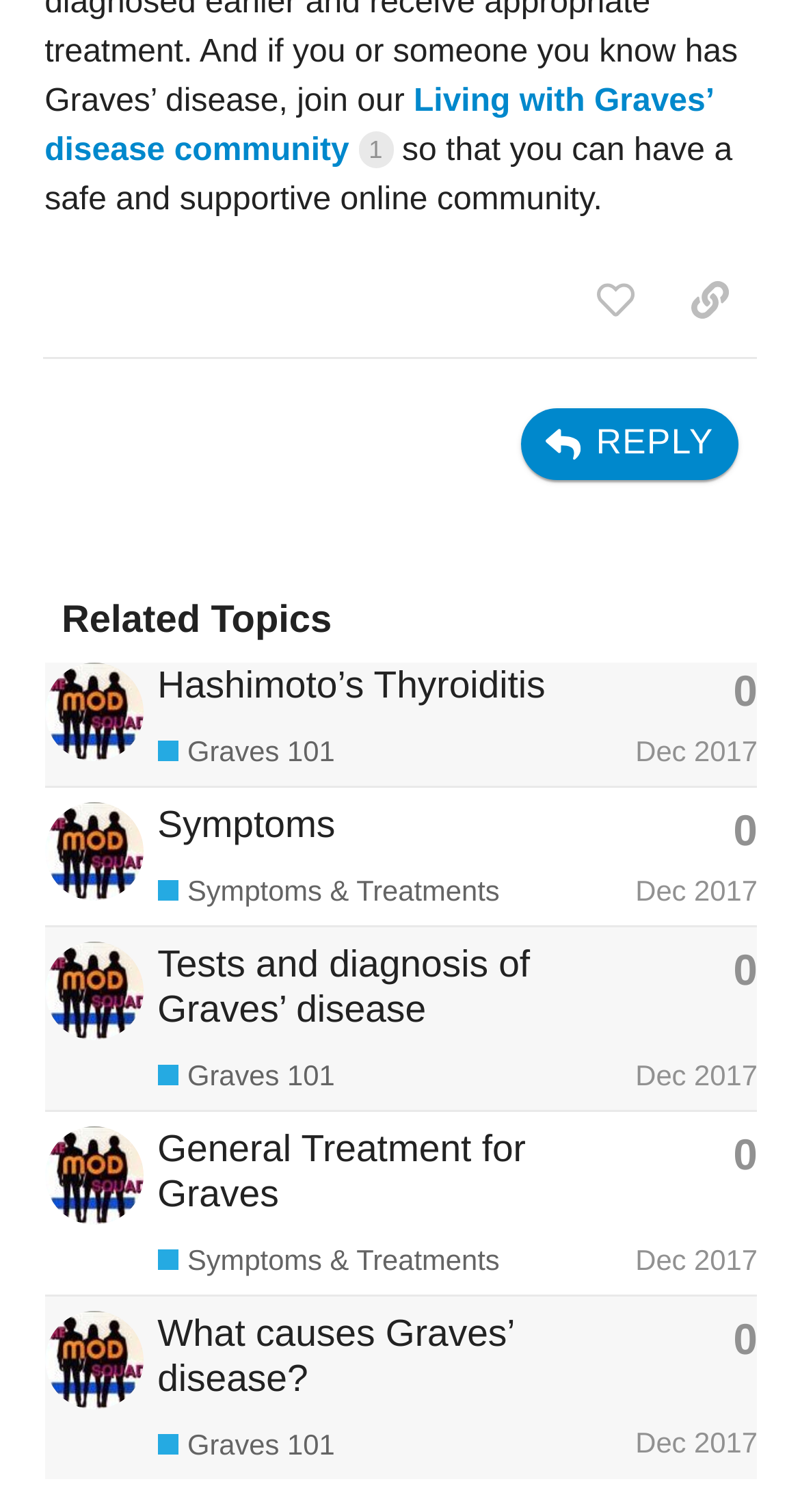Show the bounding box coordinates for the HTML element described as: "Symptoms & Treatments".

[0.197, 0.822, 0.625, 0.845]